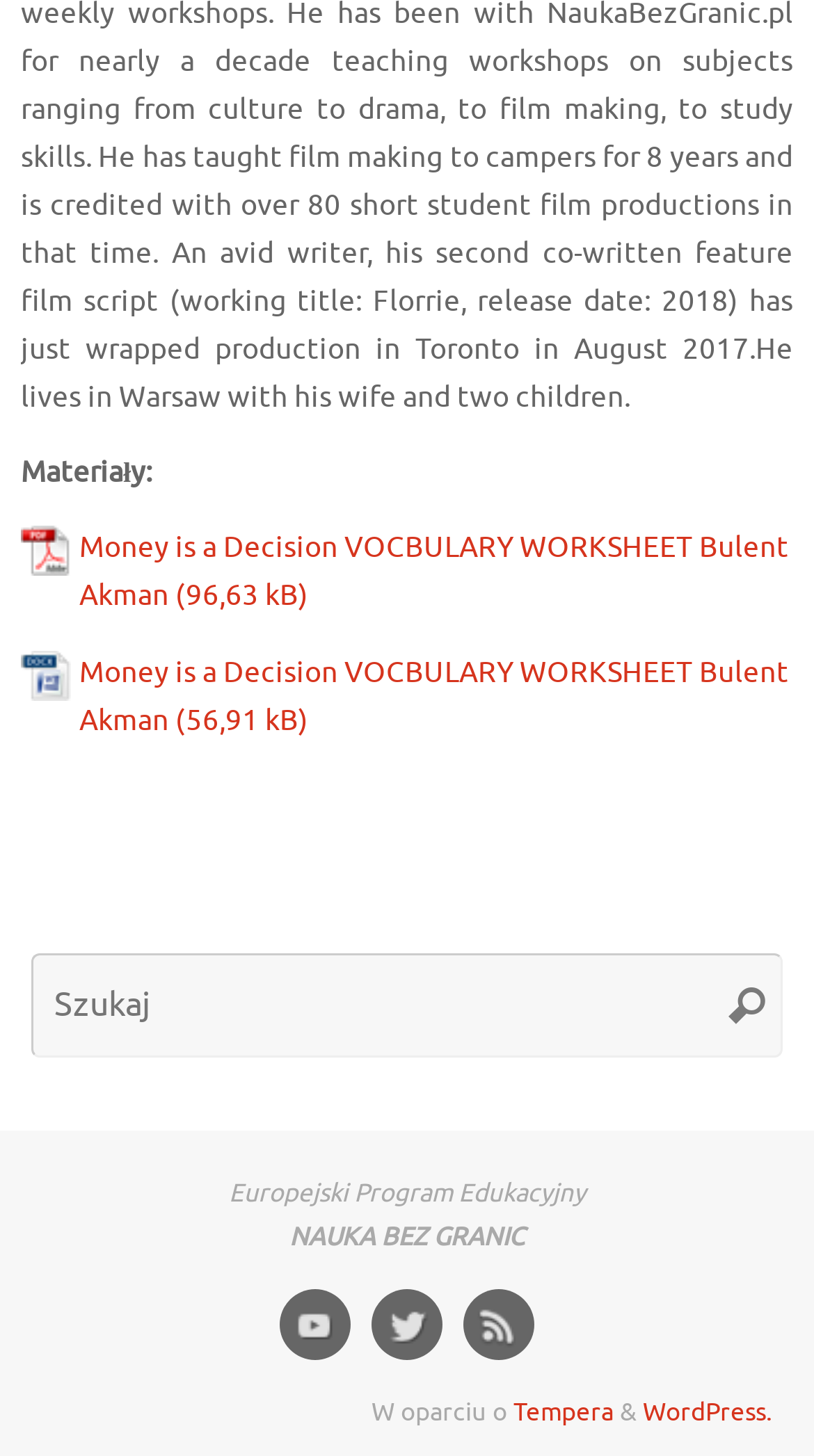Please answer the following question using a single word or phrase: 
What is the name of the educational program mentioned on the webpage?

Europejski Program Edukacyjny